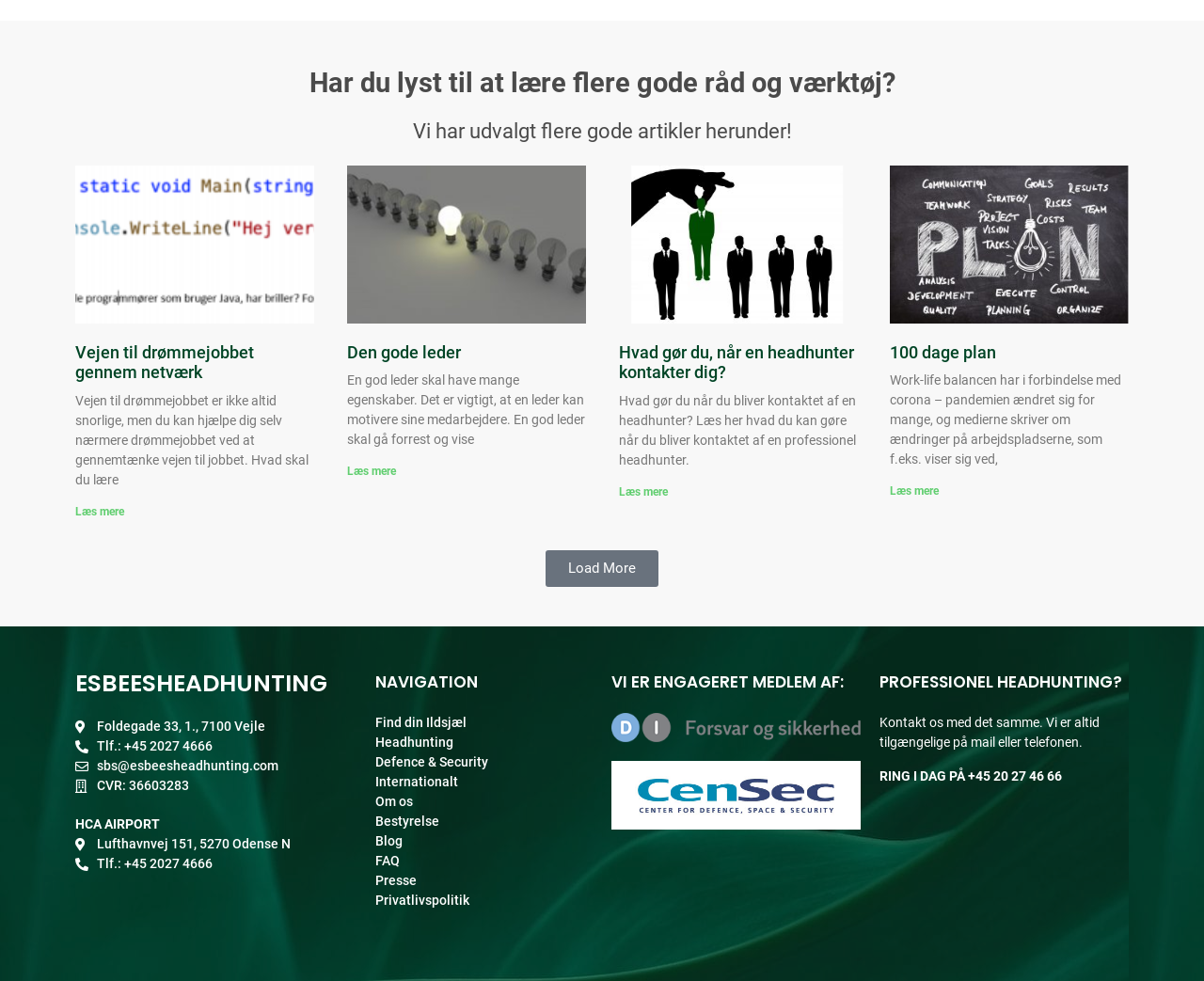What is the phone number mentioned on this webpage?
Refer to the image and provide a thorough answer to the question.

I found the link element [629] and the static text element [636] with the phone number '+45 2027 4666', which suggests that this is the phone number mentioned on this webpage.